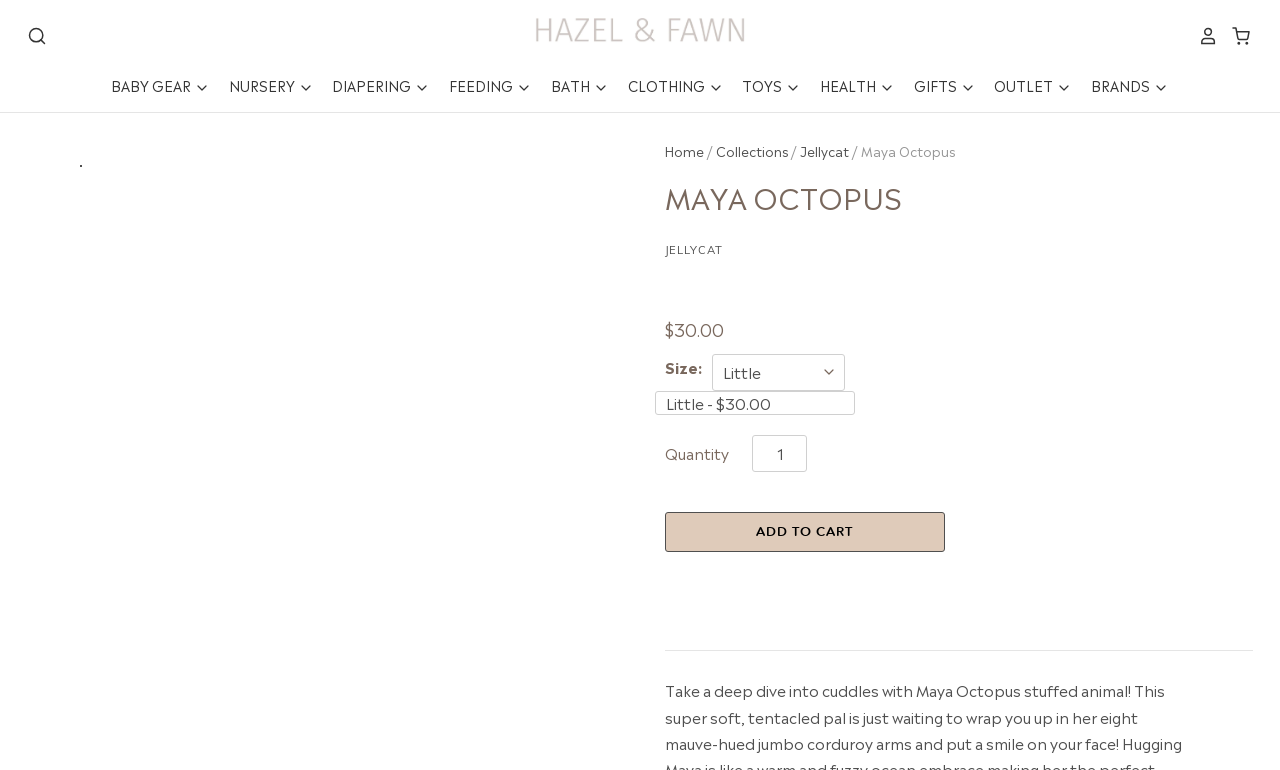Answer this question in one word or a short phrase: What is the price of the Maya Octopus stuffed animal?

$30.00